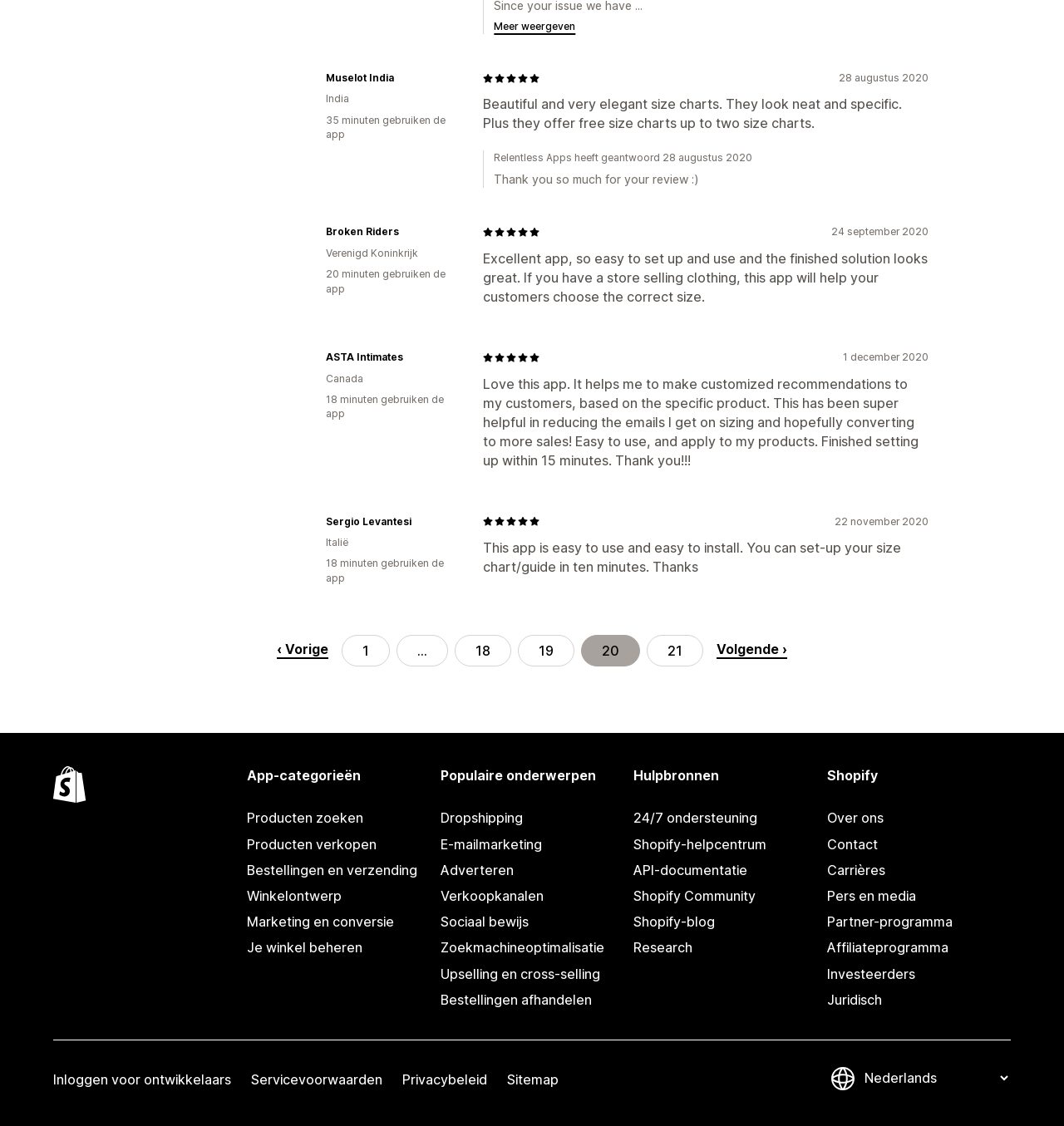Please analyze the image and provide a thorough answer to the question:
What is the date of the review by ASTA Intimates?

I found the review by ASTA Intimates by looking at the generic element 'ASTA Intimates' and then found the corresponding StaticText element '1 december 2020' which indicates the date of the review.